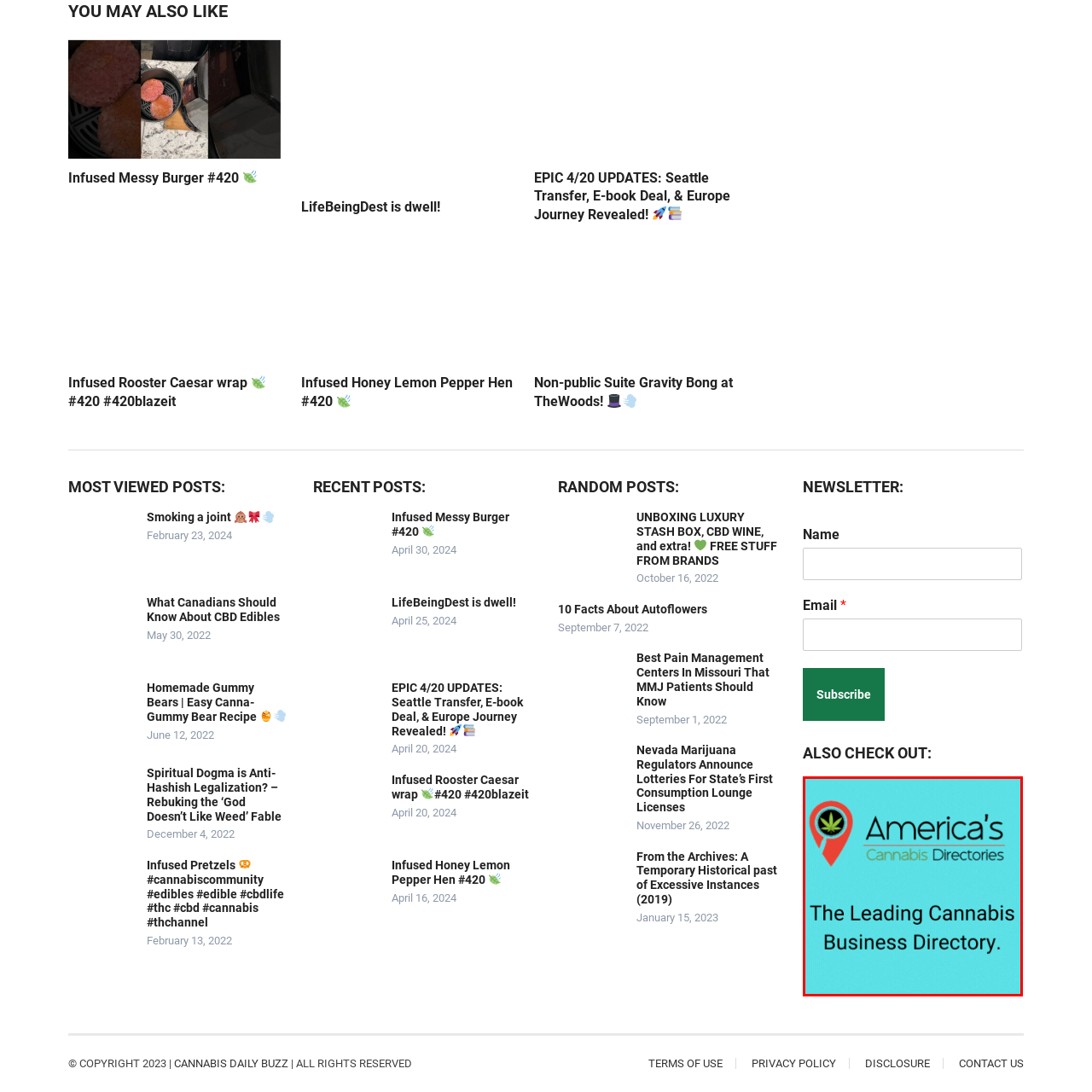What is the color of the background?
Please interpret the image highlighted by the red bounding box and offer a detailed explanation based on what you observe visually.

The logo of 'America's Cannabis Directories' is set against a vibrant turquoise background, which provides a visually appealing contrast to the bold typography and the cannabis leaf-adorned location pin.